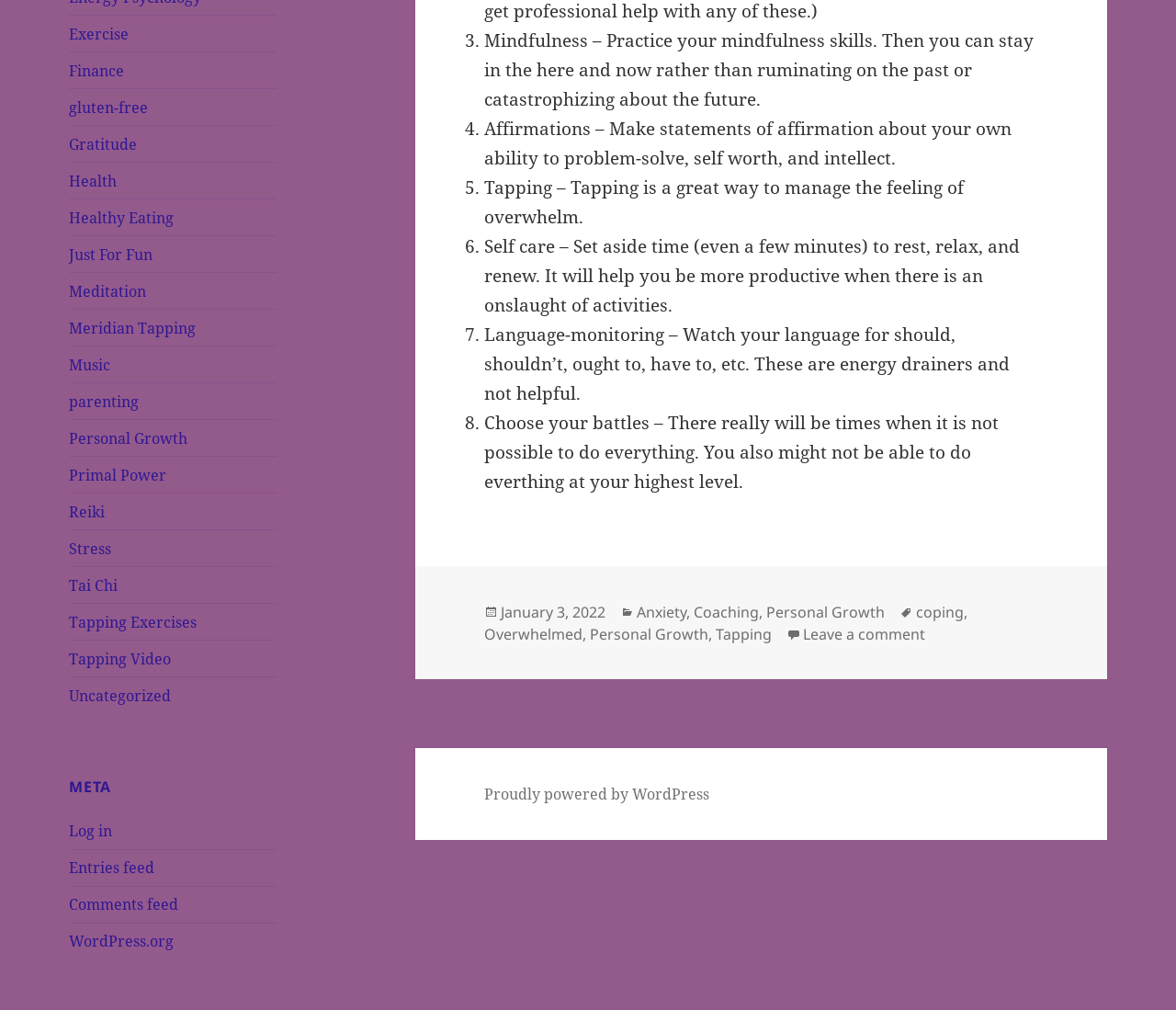What is the theme of the webpage?
Based on the visual content, answer with a single word or a brief phrase.

Personal Growth